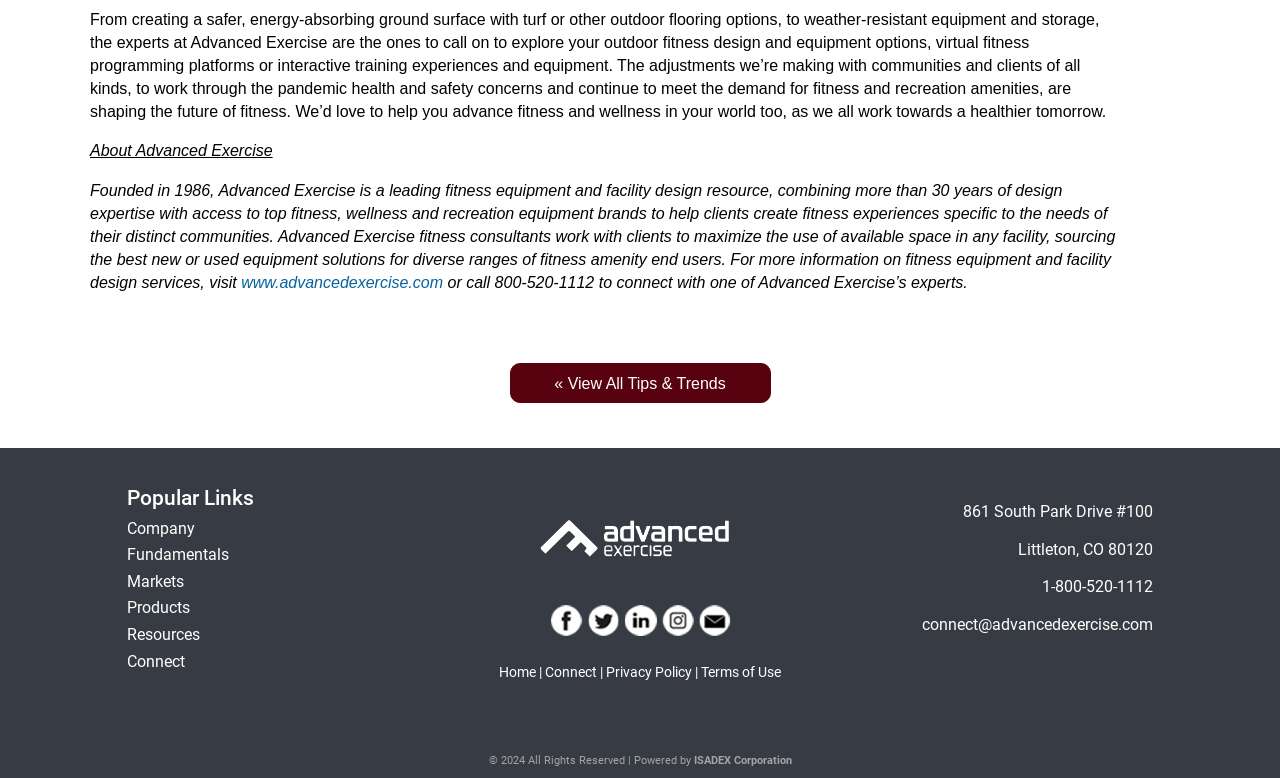Using the description "Contact Us", locate and provide the bounding box of the UI element.

None